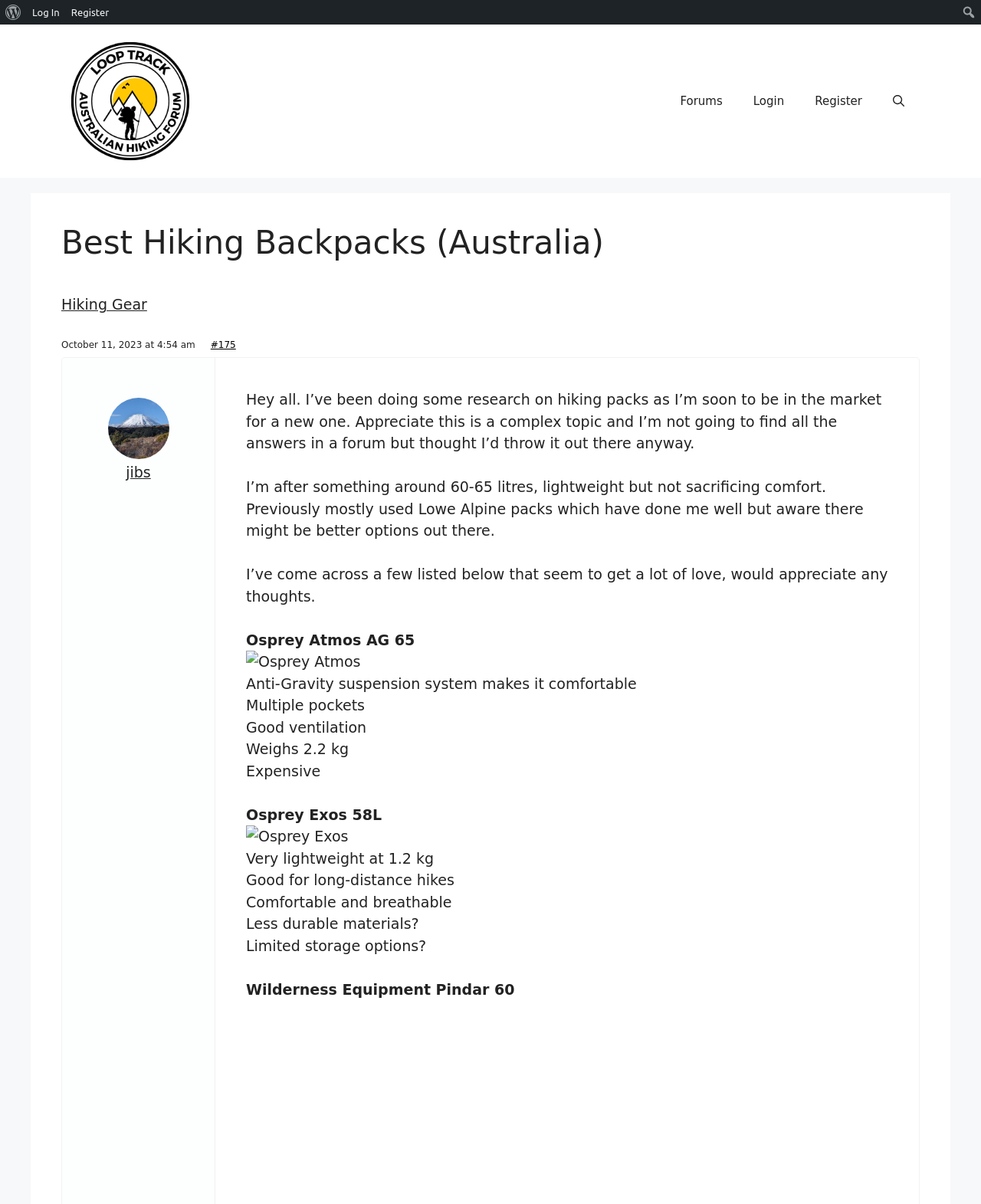Please give the bounding box coordinates of the area that should be clicked to fulfill the following instruction: "Login to the website". The coordinates should be in the format of four float numbers from 0 to 1, i.e., [left, top, right, bottom].

[0.752, 0.065, 0.815, 0.103]